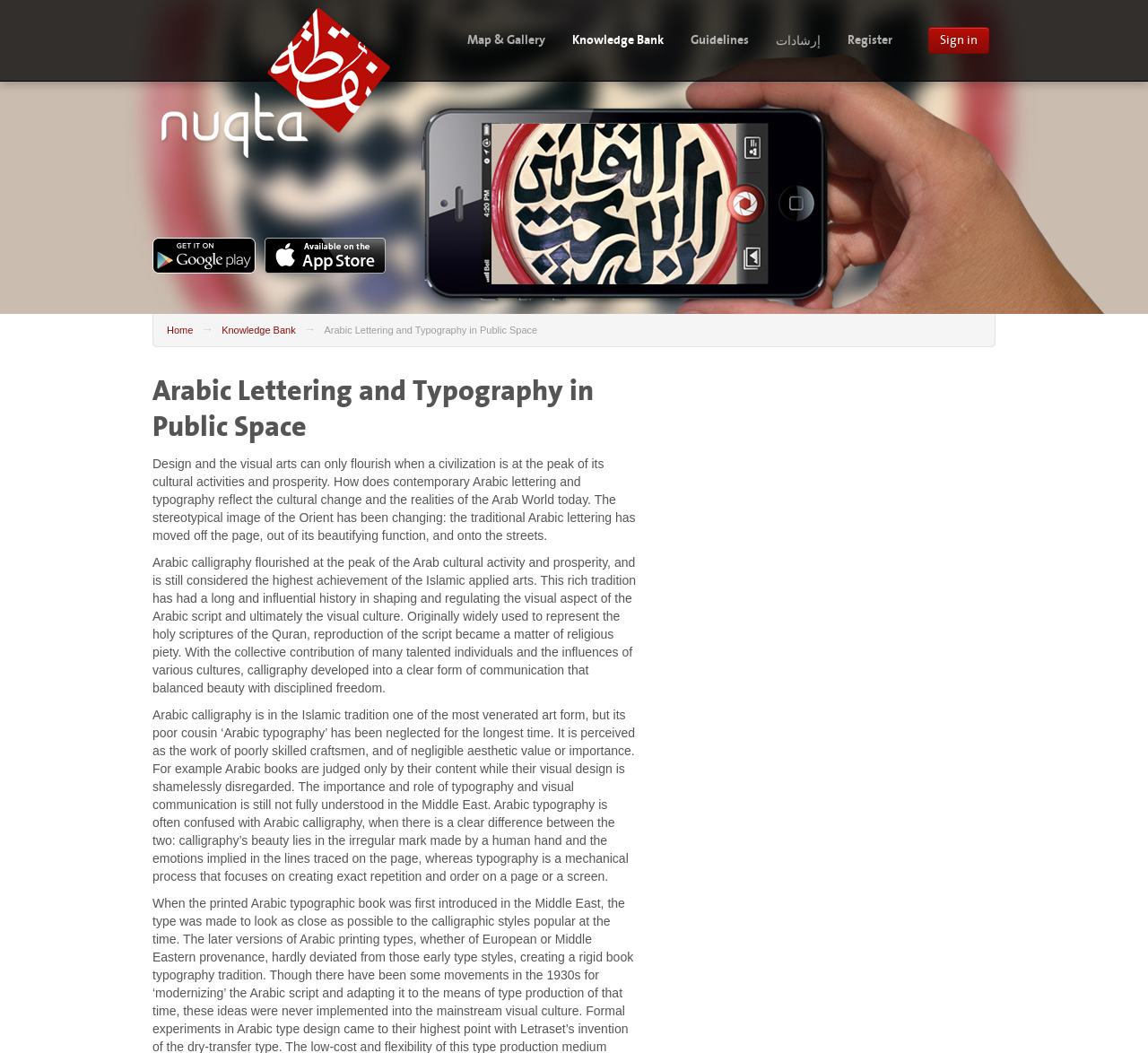How many buttons are on the page? Based on the image, give a response in one word or a short phrase.

2